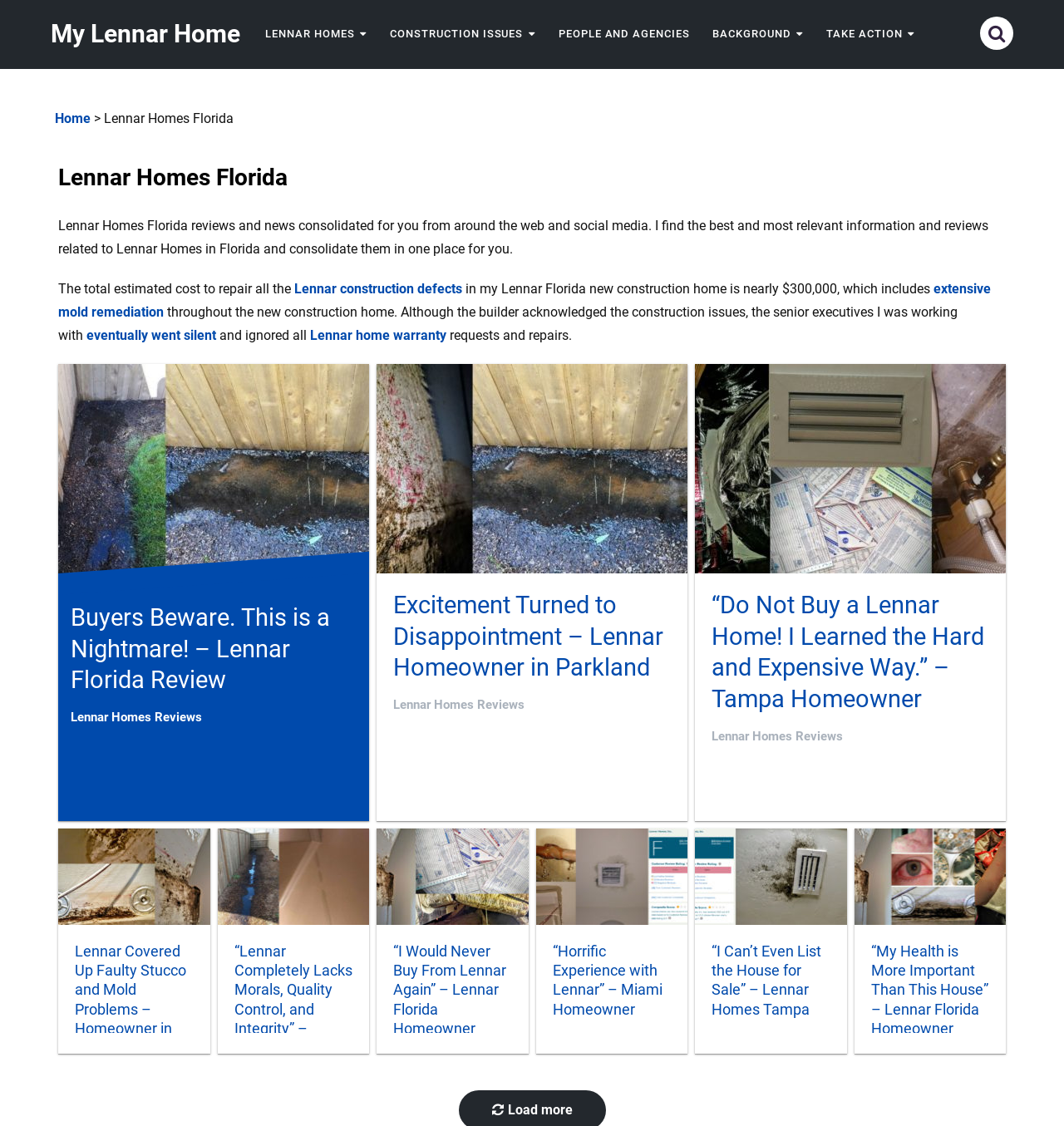Locate the bounding box coordinates of the region to be clicked to comply with the following instruction: "Search for Lennar Homes reviews". The coordinates must be four float numbers between 0 and 1, in the form [left, top, right, bottom].

[0.921, 0.015, 0.952, 0.044]